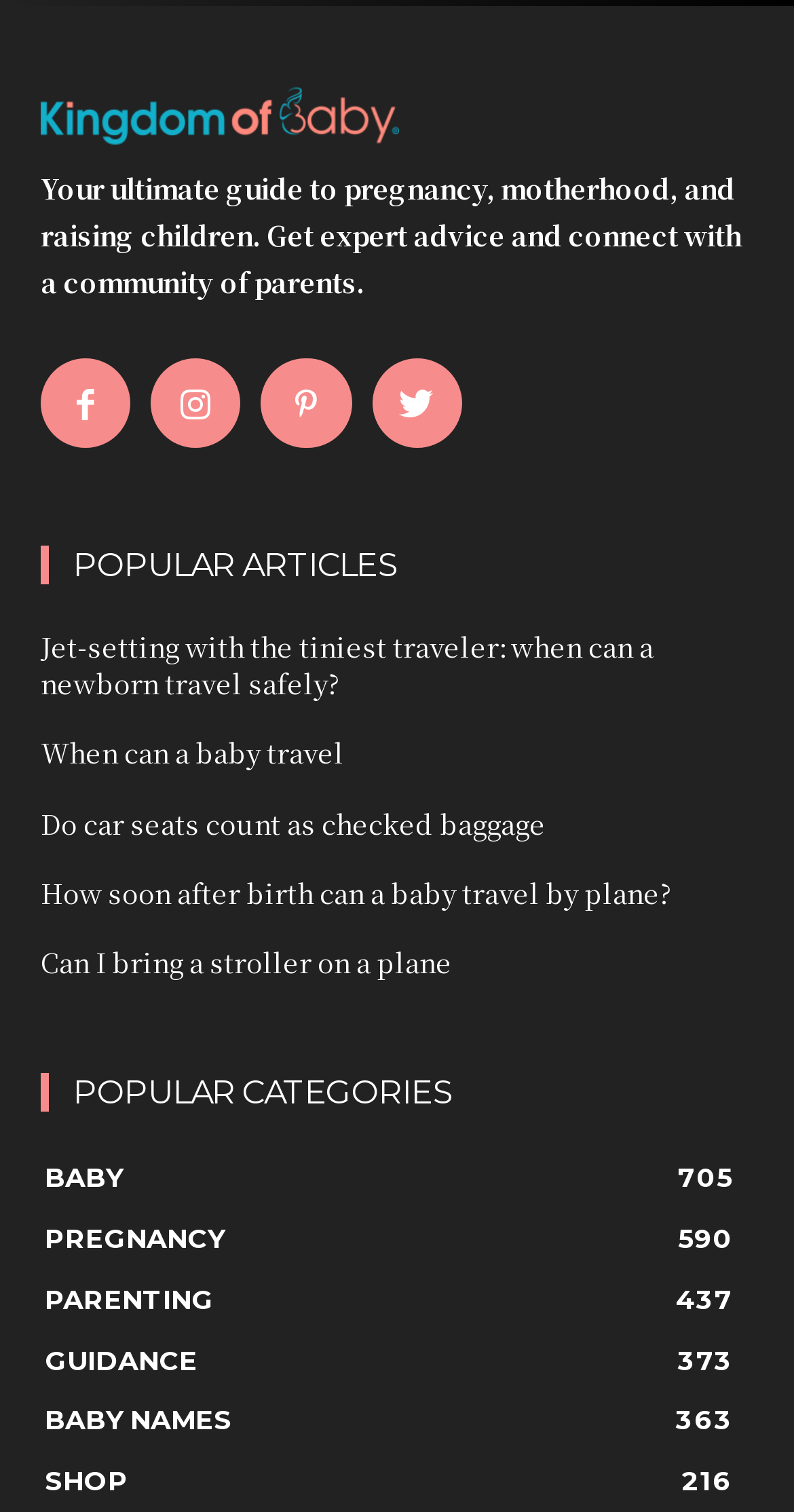Please specify the bounding box coordinates of the clickable region necessary for completing the following instruction: "Explore baby category". The coordinates must consist of four float numbers between 0 and 1, i.e., [left, top, right, bottom].

[0.056, 0.767, 0.154, 0.789]